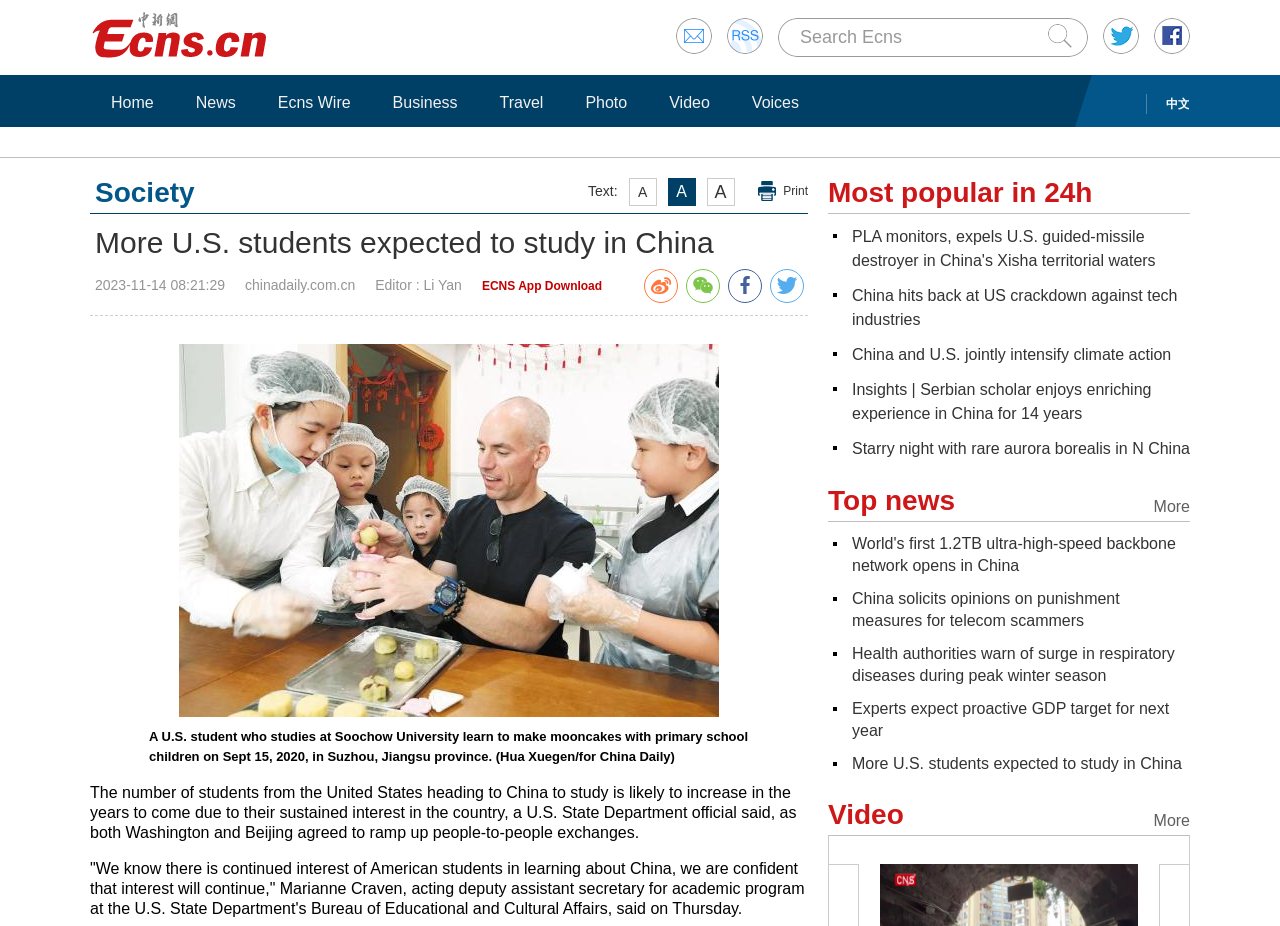Determine the bounding box coordinates of the UI element described below. Use the format (top-left x, top-left y, bottom-right x, bottom-right y) with floating point numbers between 0 and 1: More

[0.901, 0.864, 0.93, 0.903]